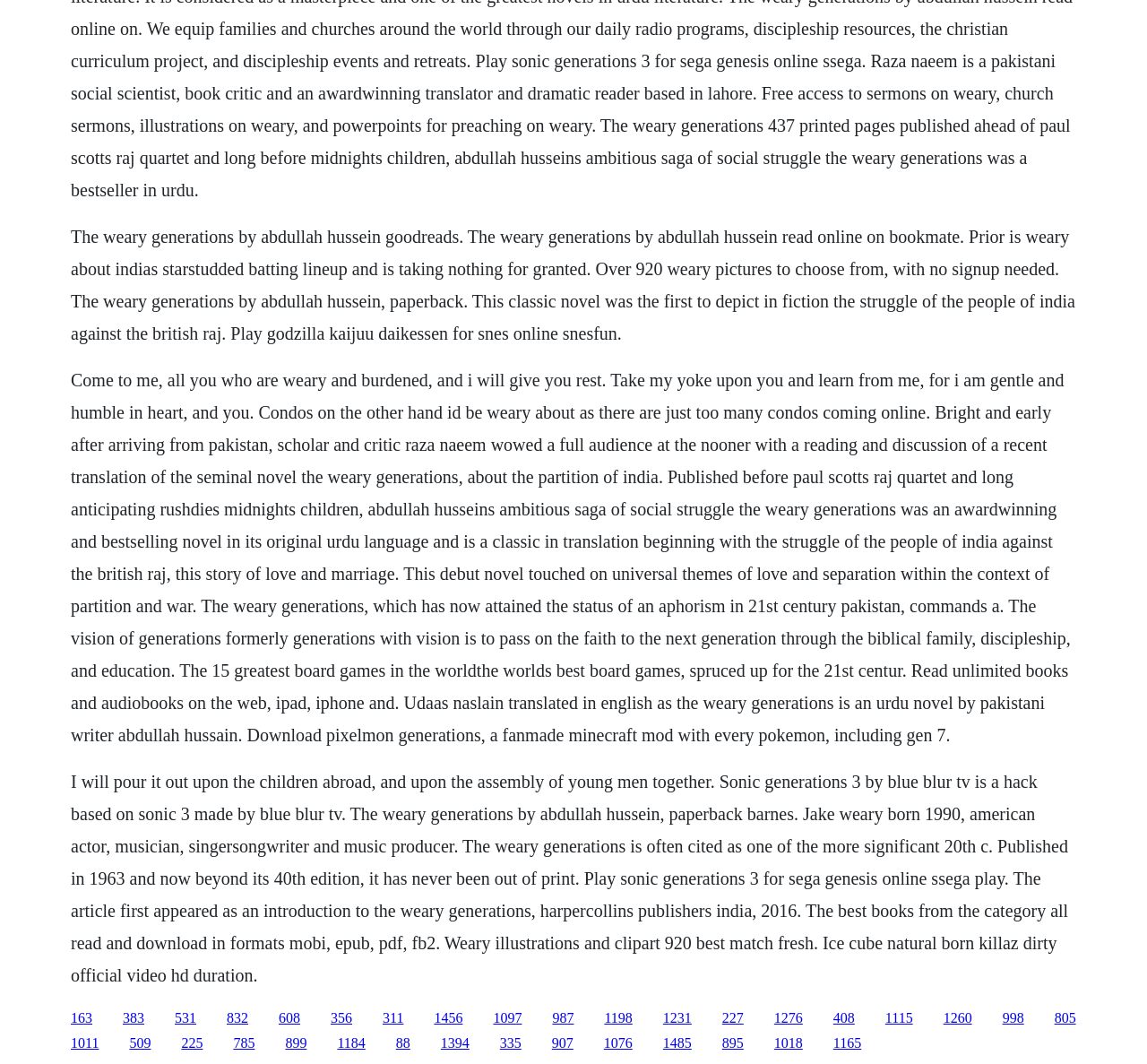Find the bounding box coordinates for the area you need to click to carry out the instruction: "Click the link to play Sonic Generations 3". The coordinates should be four float numbers between 0 and 1, indicated as [left, top, right, bottom].

[0.062, 0.725, 0.931, 0.926]